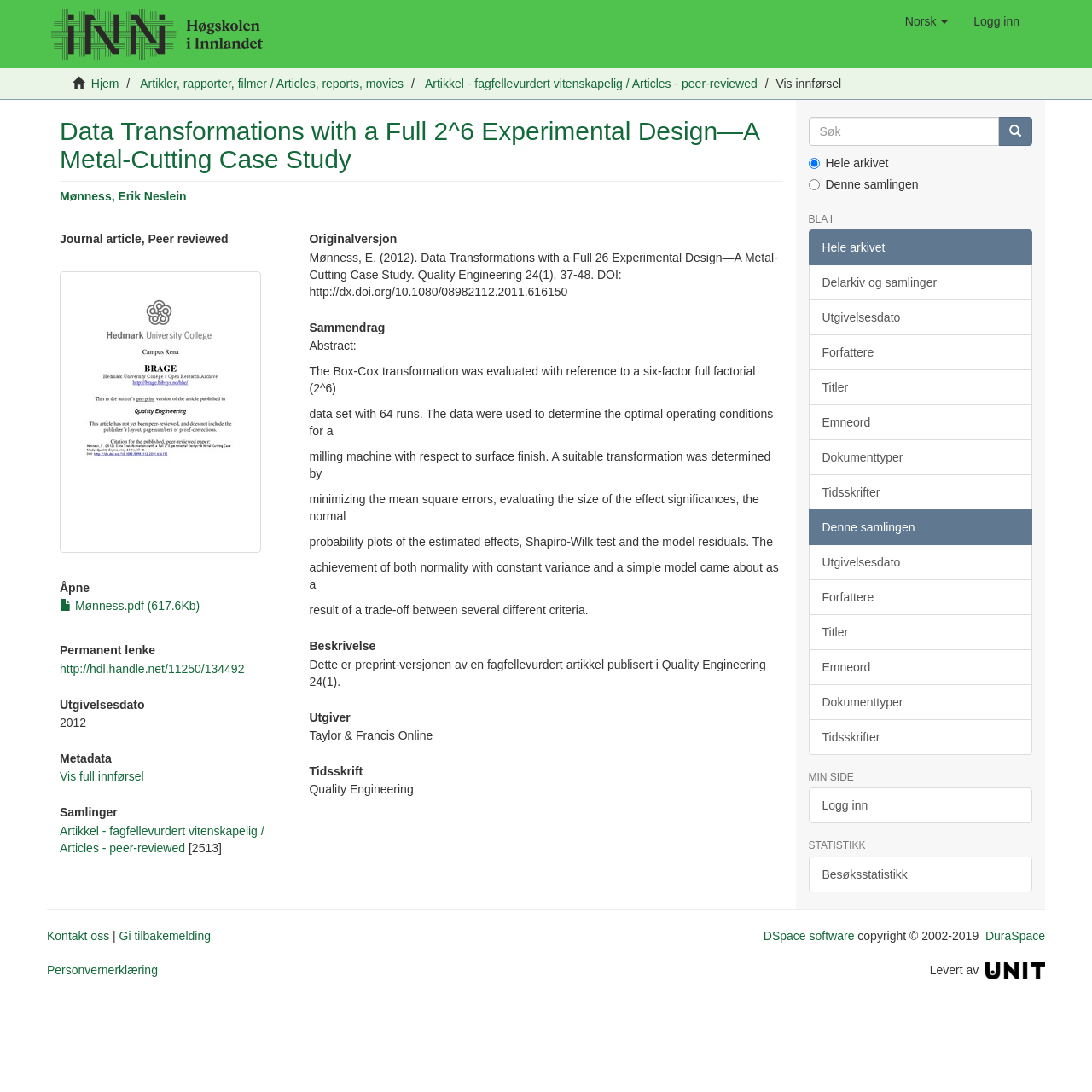Given the description of a UI element: "Mønness.pdf (617.6Kb)", identify the bounding box coordinates of the matching element in the webpage screenshot.

[0.055, 0.549, 0.183, 0.561]